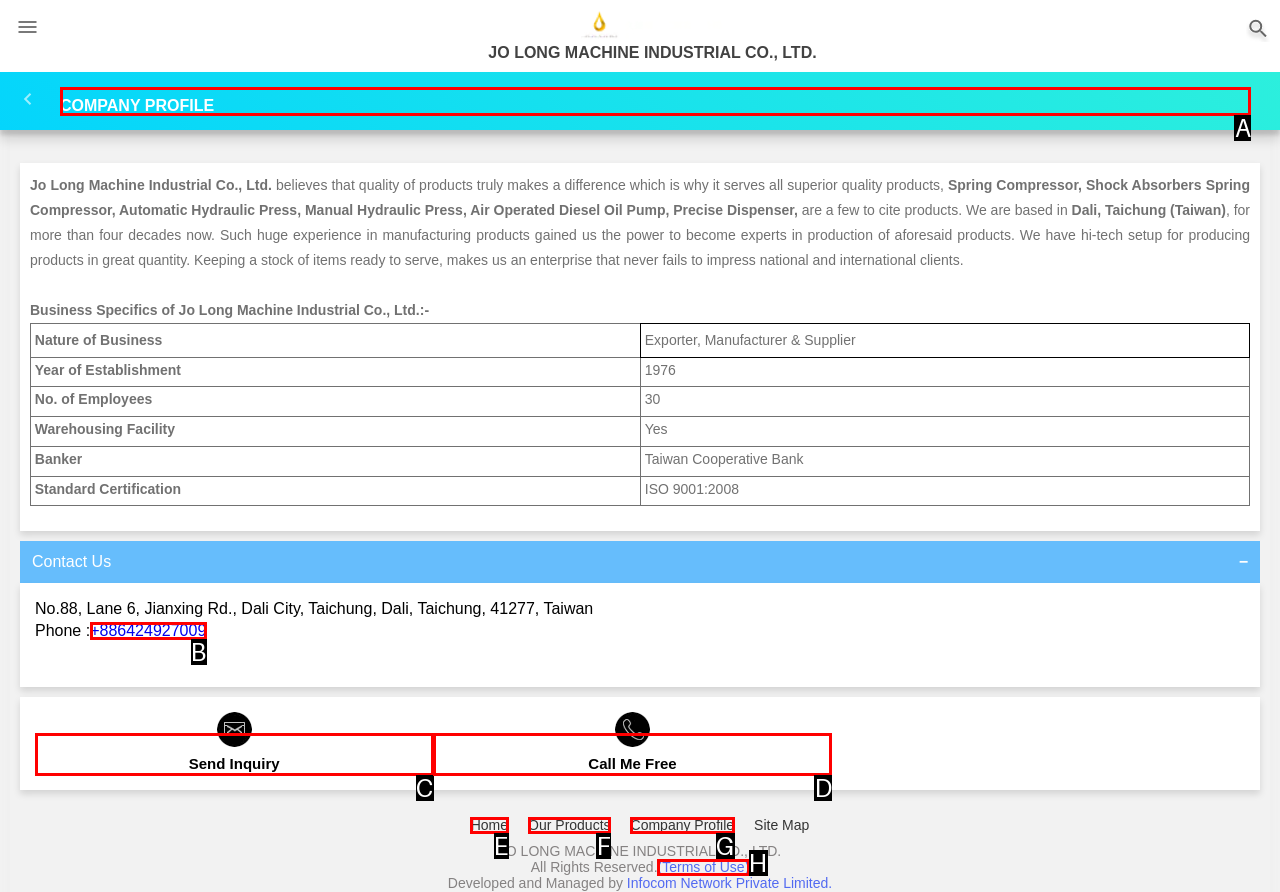For the instruction: View company profile, determine the appropriate UI element to click from the given options. Respond with the letter corresponding to the correct choice.

A